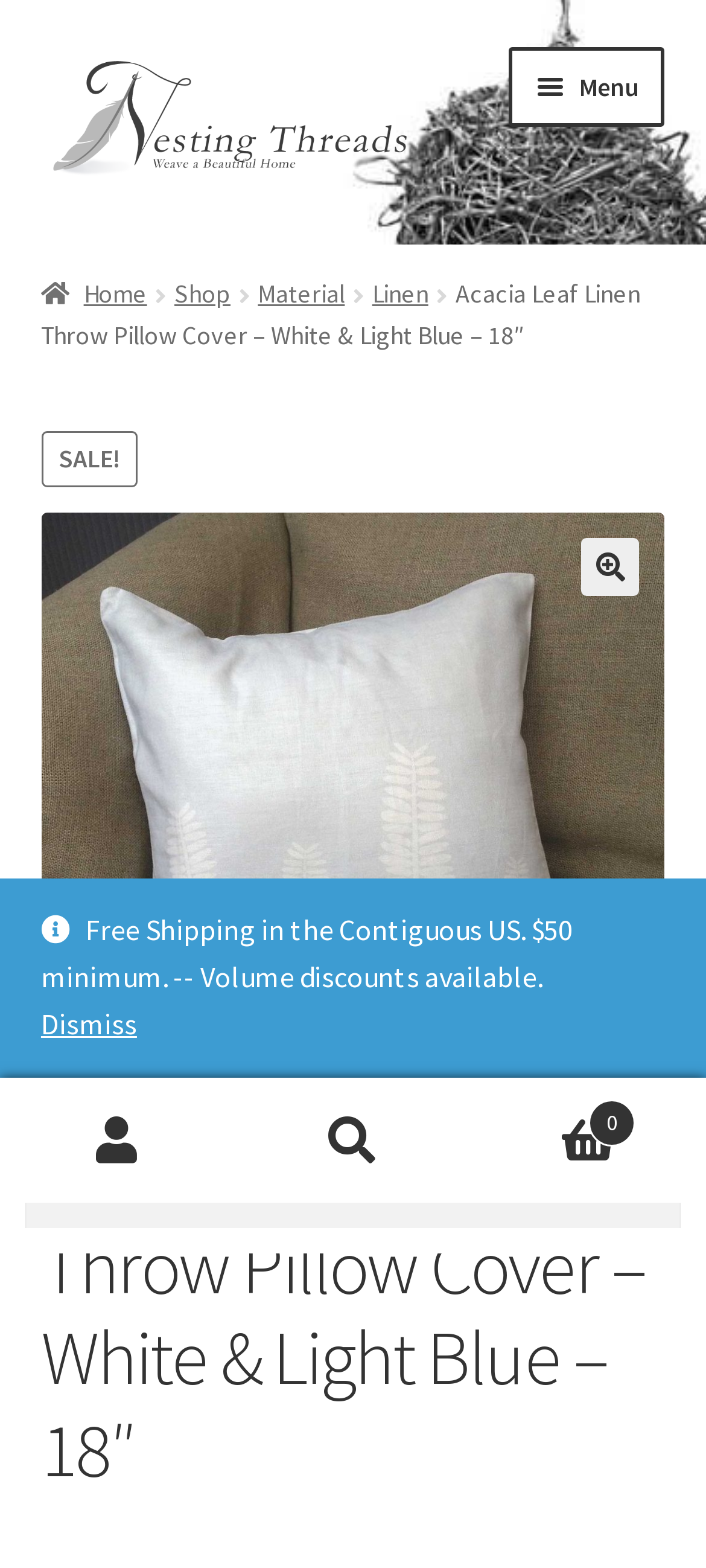Based on what you see in the screenshot, provide a thorough answer to this question: What is the navigation menu item after 'Shop'?

The navigation menu item after 'Shop' can be found in the primary navigation menu which contains the links 'Home', 'Shop', 'My account', 'Cart', 'Contact Us', 'Sister Sites', and 'Blog'.